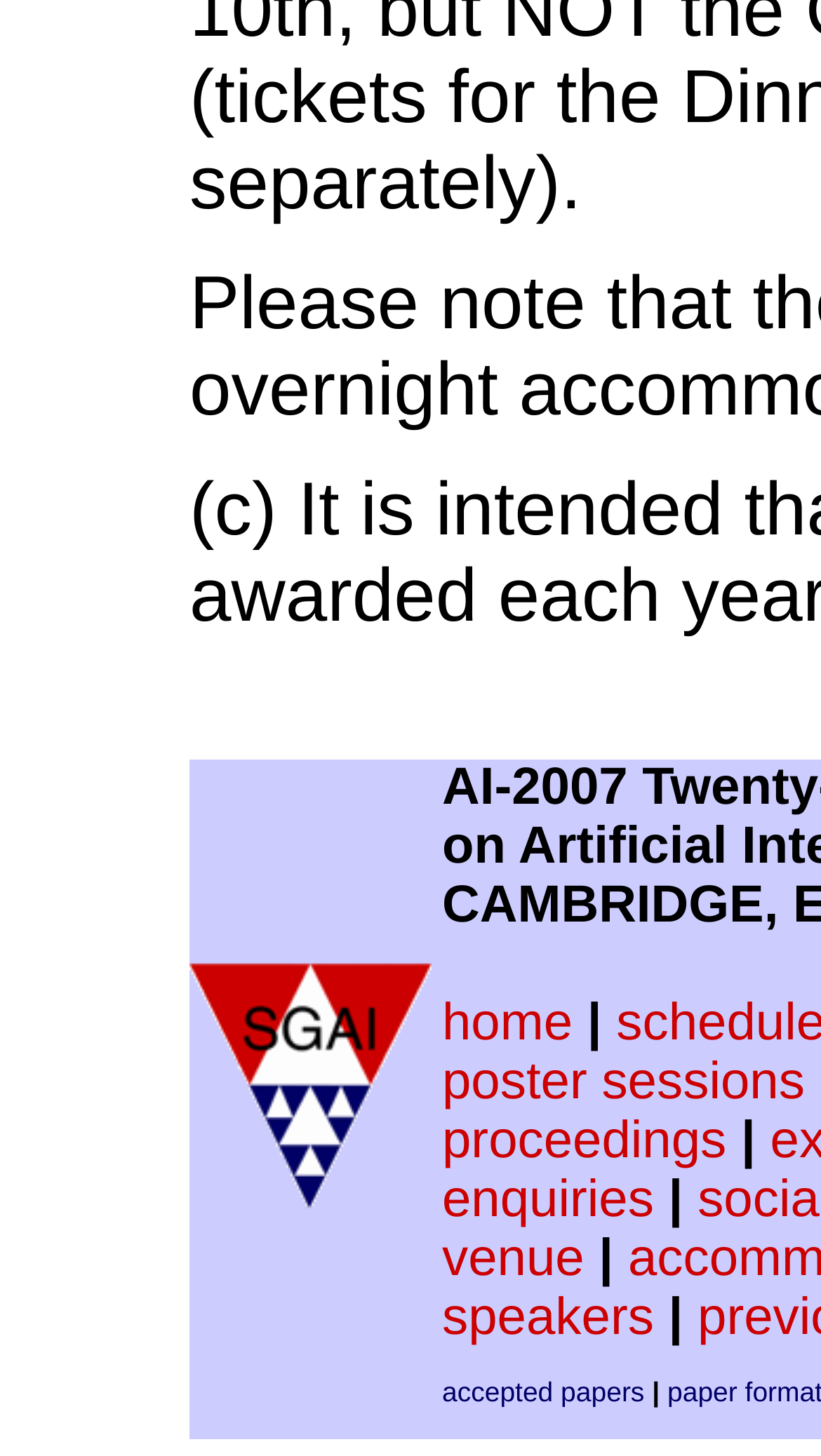Determine the bounding box coordinates of the clickable region to execute the instruction: "check proceedings". The coordinates should be four float numbers between 0 and 1, denoted as [left, top, right, bottom].

[0.538, 0.764, 0.885, 0.803]